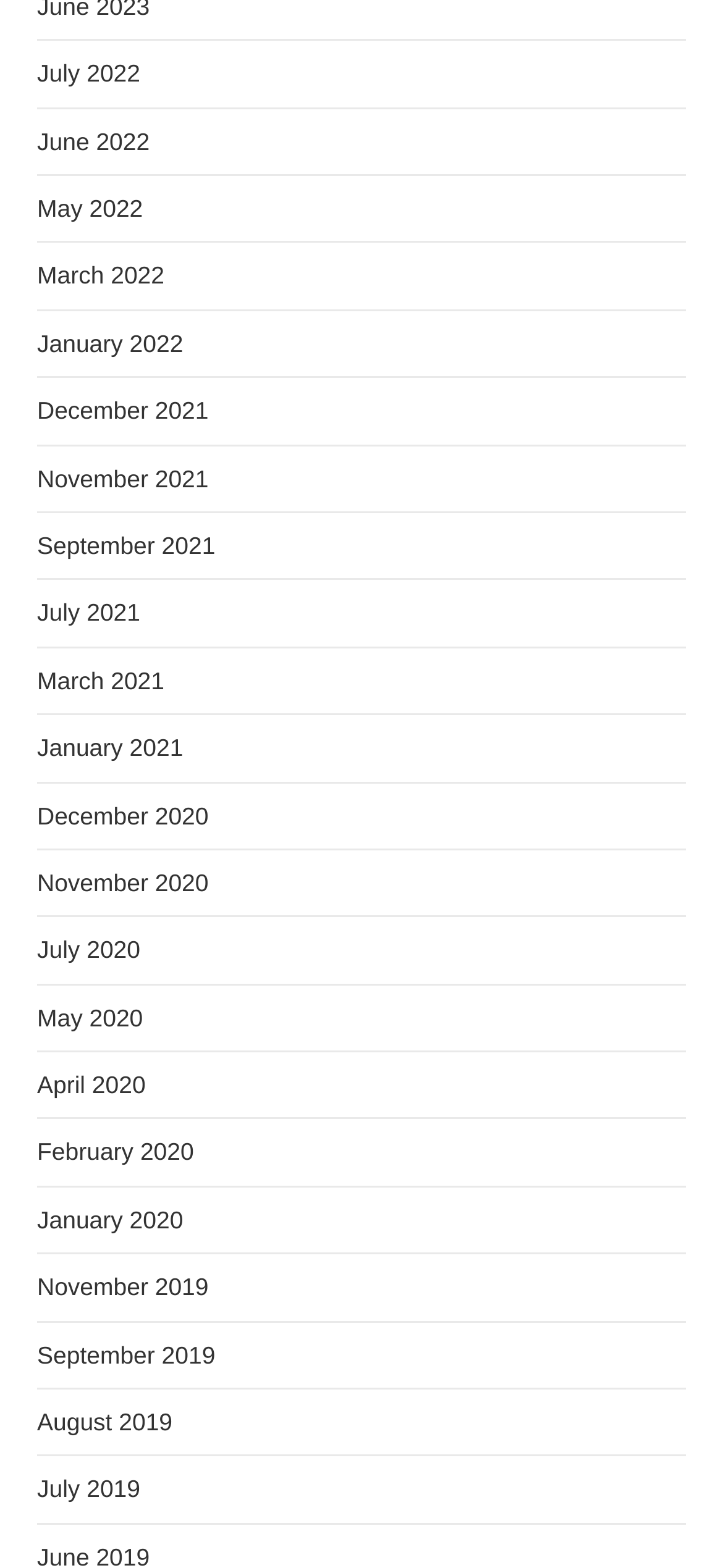Please identify the bounding box coordinates of the clickable area that will fulfill the following instruction: "view July 2019". The coordinates should be in the format of four float numbers between 0 and 1, i.e., [left, top, right, bottom].

[0.051, 0.941, 0.194, 0.959]